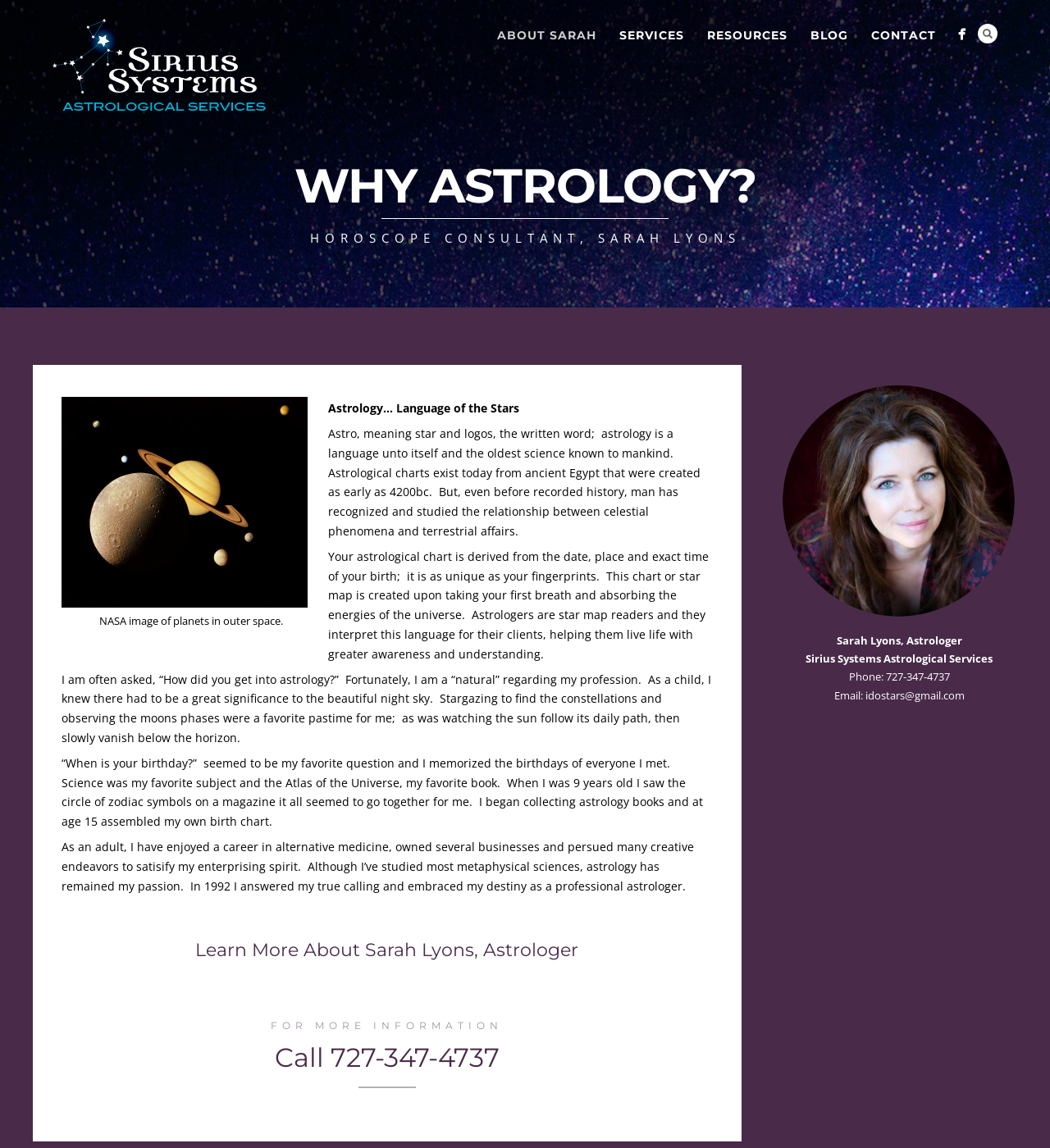Use a single word or phrase to answer the following:
What is the topic of the image on the webpage?

Planets in outer space